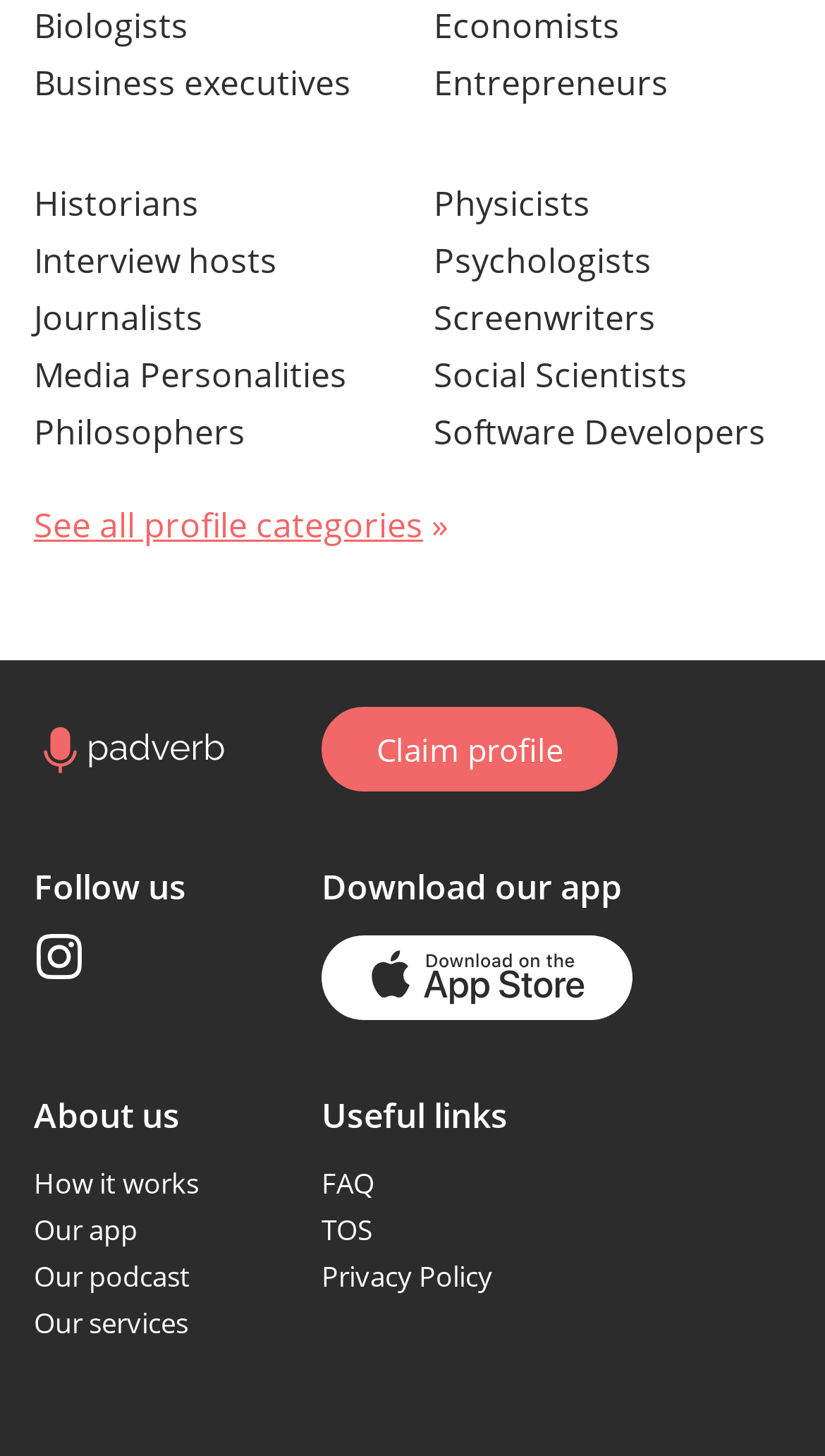How many navigation links are in the footer?
Refer to the image and give a detailed answer to the query.

I counted the number of links in the footer section, excluding the 'Follow us' and 'Download' sections, and found 5 navigation links: 'About us', 'How it works', 'Our app', 'Our podcast', and 'Our services'.